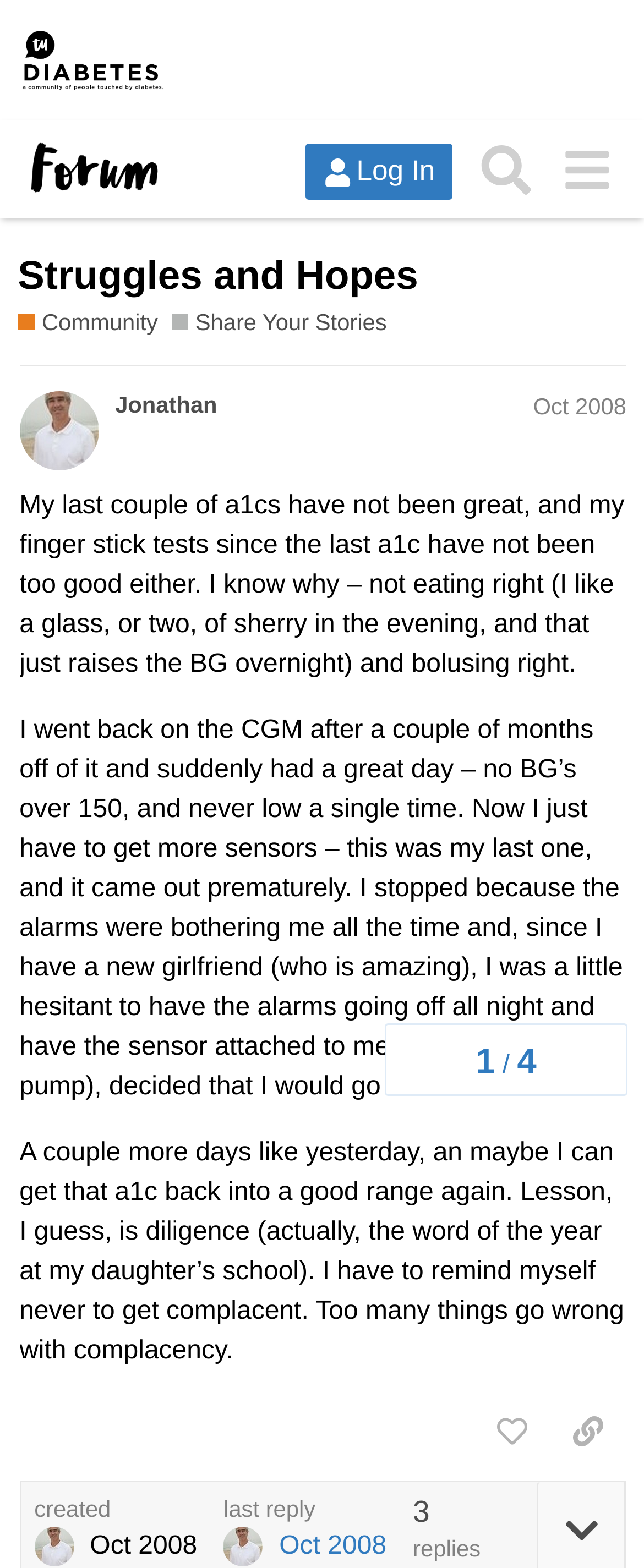Please identify the bounding box coordinates of the clickable element to fulfill the following instruction: "Submit the form". The coordinates should be four float numbers between 0 and 1, i.e., [left, top, right, bottom].

None